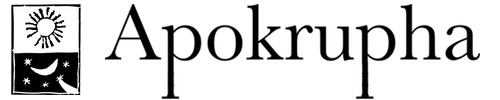Elaborate on the image by describing it in detail.

The image features the logo of "Apokrupha," a publisher known for its literary works, often within the horror and speculative fiction genres. The logo is distinctive, showcasing a symbol that blends celestial elements—a sun and stars—against a dark background, reflecting the theme of exploration into the unseen and mysterious aspects of storytelling. The elegant typography of the word "Apokrupha" is prominently displayed beneath the emblem, emphasizing the brand's identity as a purveyor of unique and thought-provoking literature. This image likely serves as a visual representation of the publisher's commitment to quality and imaginative storytelling.